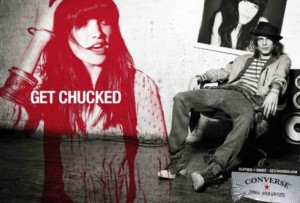Answer the following in one word or a short phrase: 
What is the theme of the background design?

graffiti-like